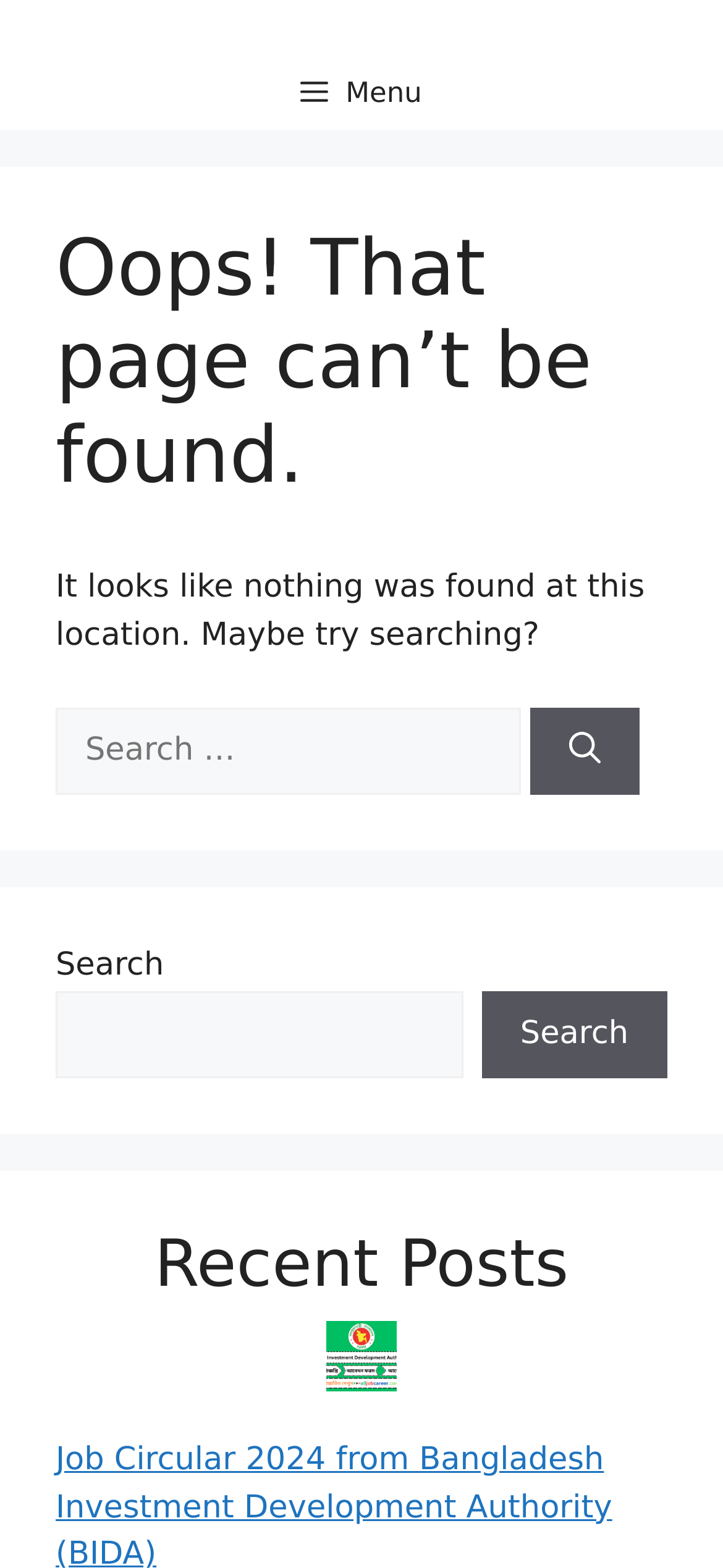How many search boxes are on the page?
Please provide a single word or phrase in response based on the screenshot.

2